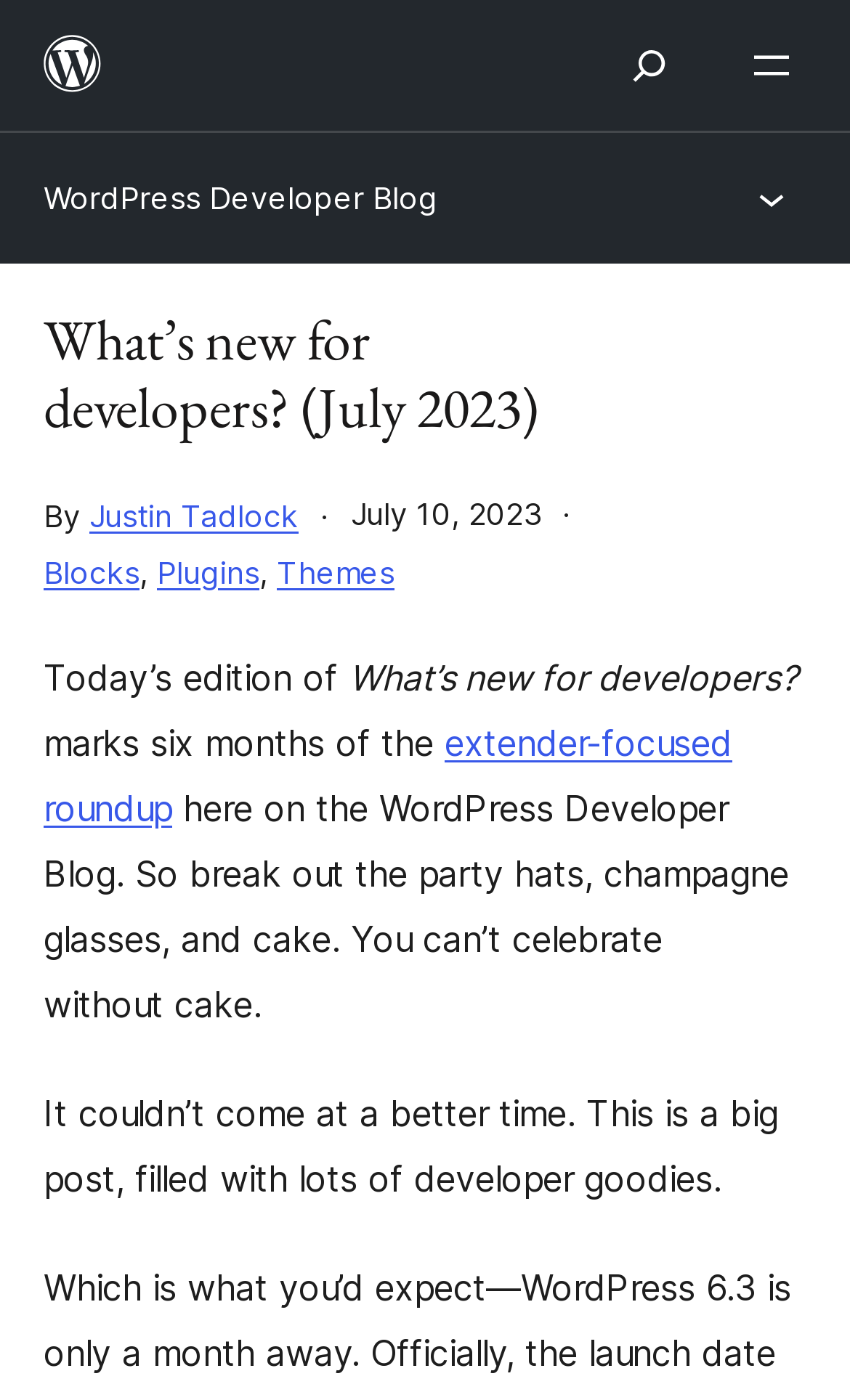Please specify the bounding box coordinates in the format (top-left x, top-left y, bottom-right x, bottom-right y), with all values as floating point numbers between 0 and 1. Identify the bounding box of the UI element described by: WordPress Developer Blog

[0.038, 0.12, 0.528, 0.162]